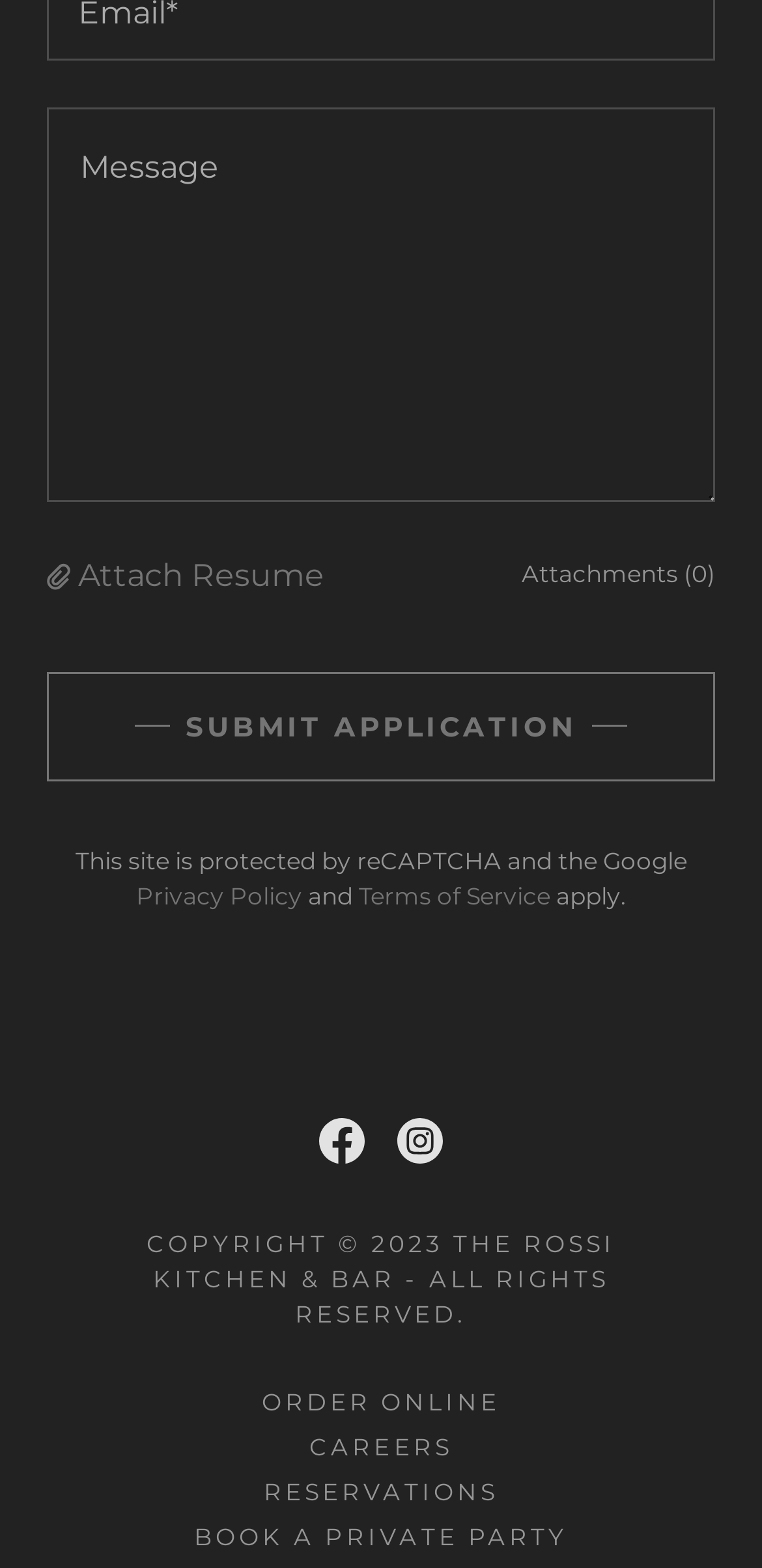How many attachments are currently uploaded?
Using the image, respond with a single word or phrase.

0